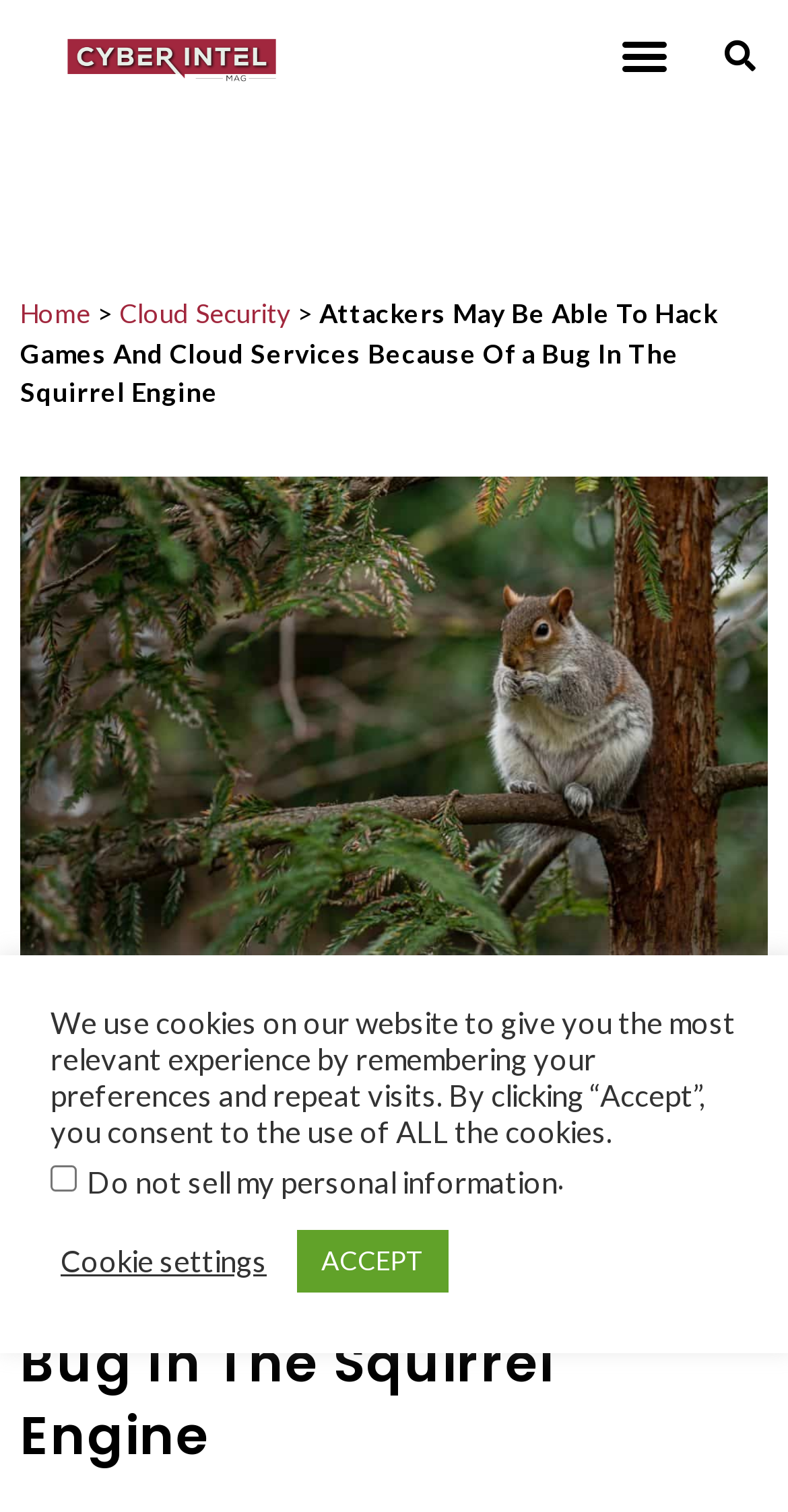Detail the various sections and features of the webpage.

The webpage appears to be an article from Cyberintel Magazine, with a focus on a bug in the Squirrel Engine that could allow attackers to hack games and cloud services. 

At the top left of the page, there is a link to the "Home" section, followed by a ">" symbol, and then a link to "Cloud Security". 

Below these links, there is a large heading that summarizes the article, which is also accompanied by an image. The heading and image take up most of the width of the page.

On the top right of the page, there is a menu toggle button and a search bar. 

Towards the bottom of the page, there is a notification about the use of cookies on the website, which includes a checkbox to opt-out of selling personal information, a "Cookie settings" button, and an "ACCEPT" button.

There are a total of 4 buttons, 4 links, 1 image, 1 checkbox, and 4 static text elements on the page.